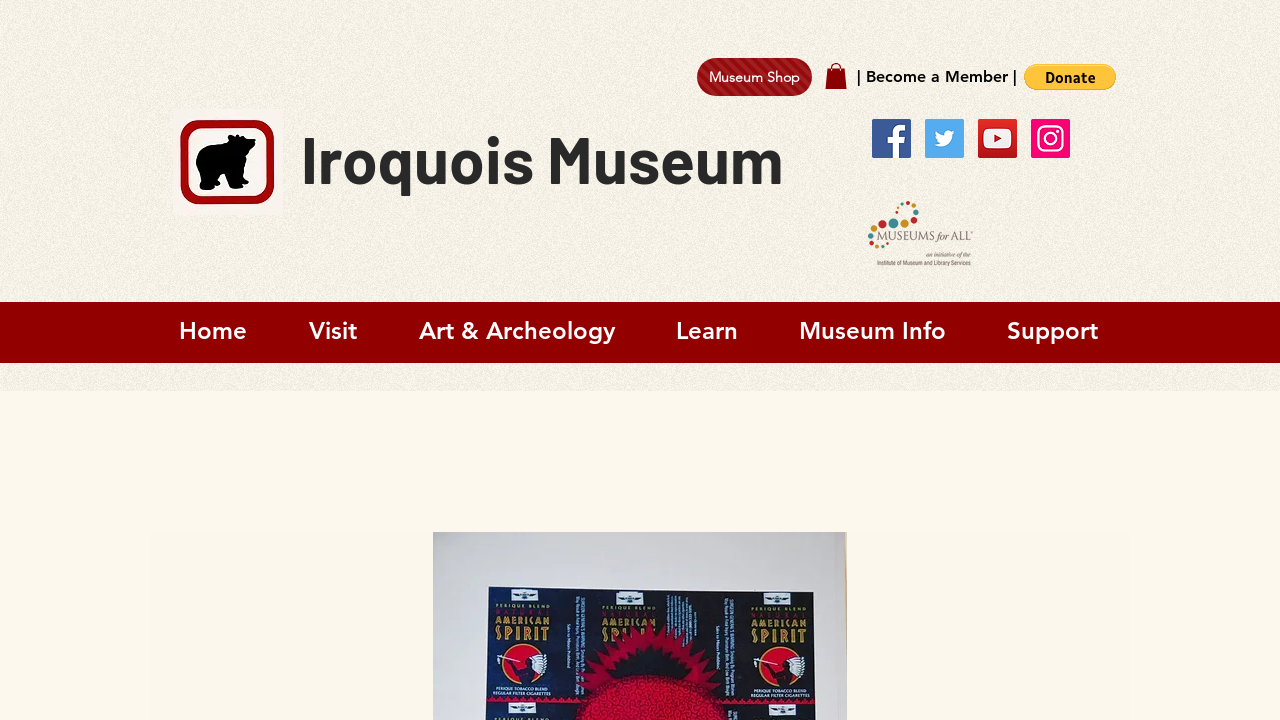Locate the bounding box coordinates of the area to click to fulfill this instruction: "Visit the Home page". The bounding box should be presented as four float numbers between 0 and 1, in the order [left, top, right, bottom].

[0.116, 0.435, 0.217, 0.502]